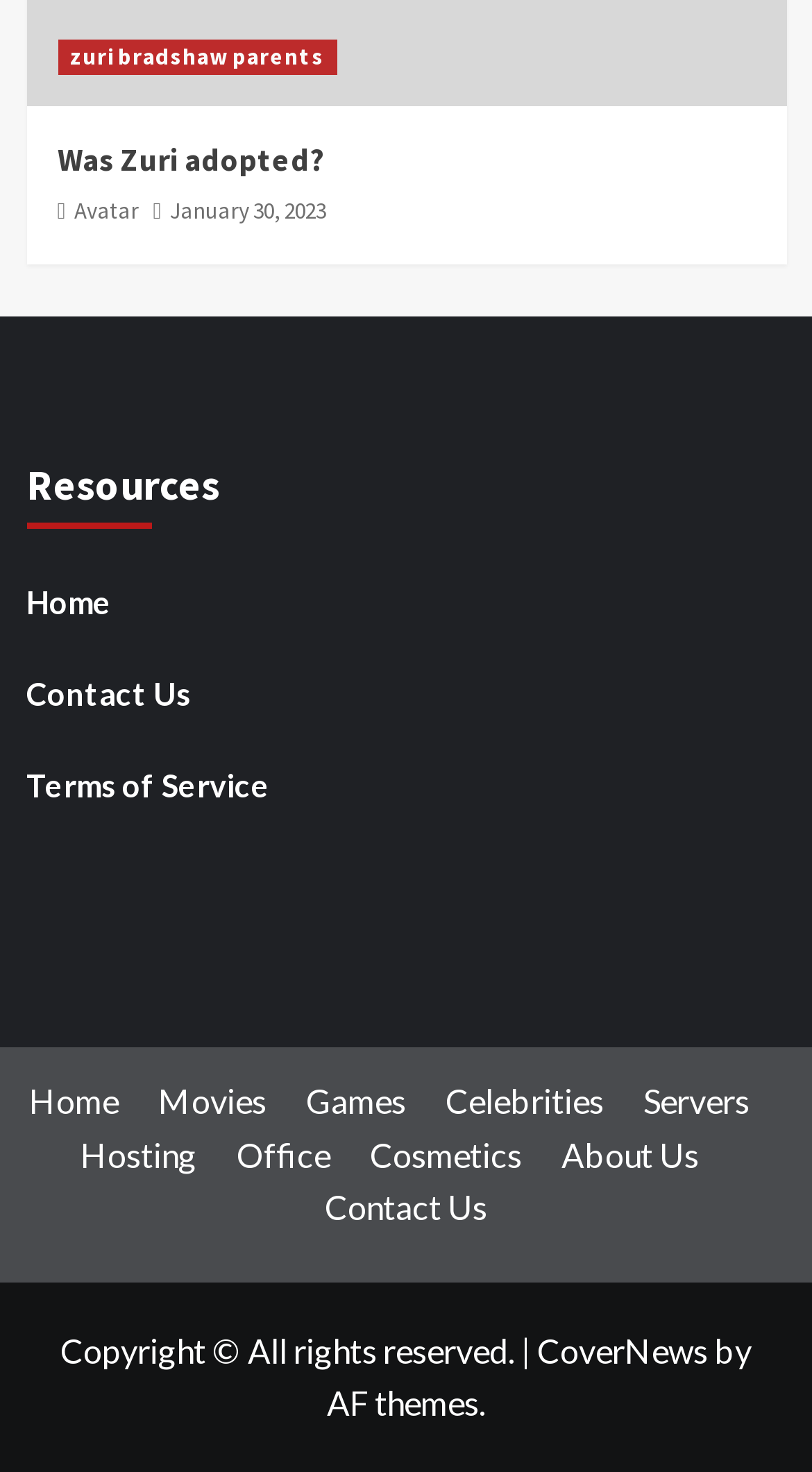Using the provided description: "﻿zuri bradshaw parents", find the bounding box coordinates of the corresponding UI element. The output should be four float numbers between 0 and 1, in the format [left, top, right, bottom].

[0.071, 0.028, 0.414, 0.052]